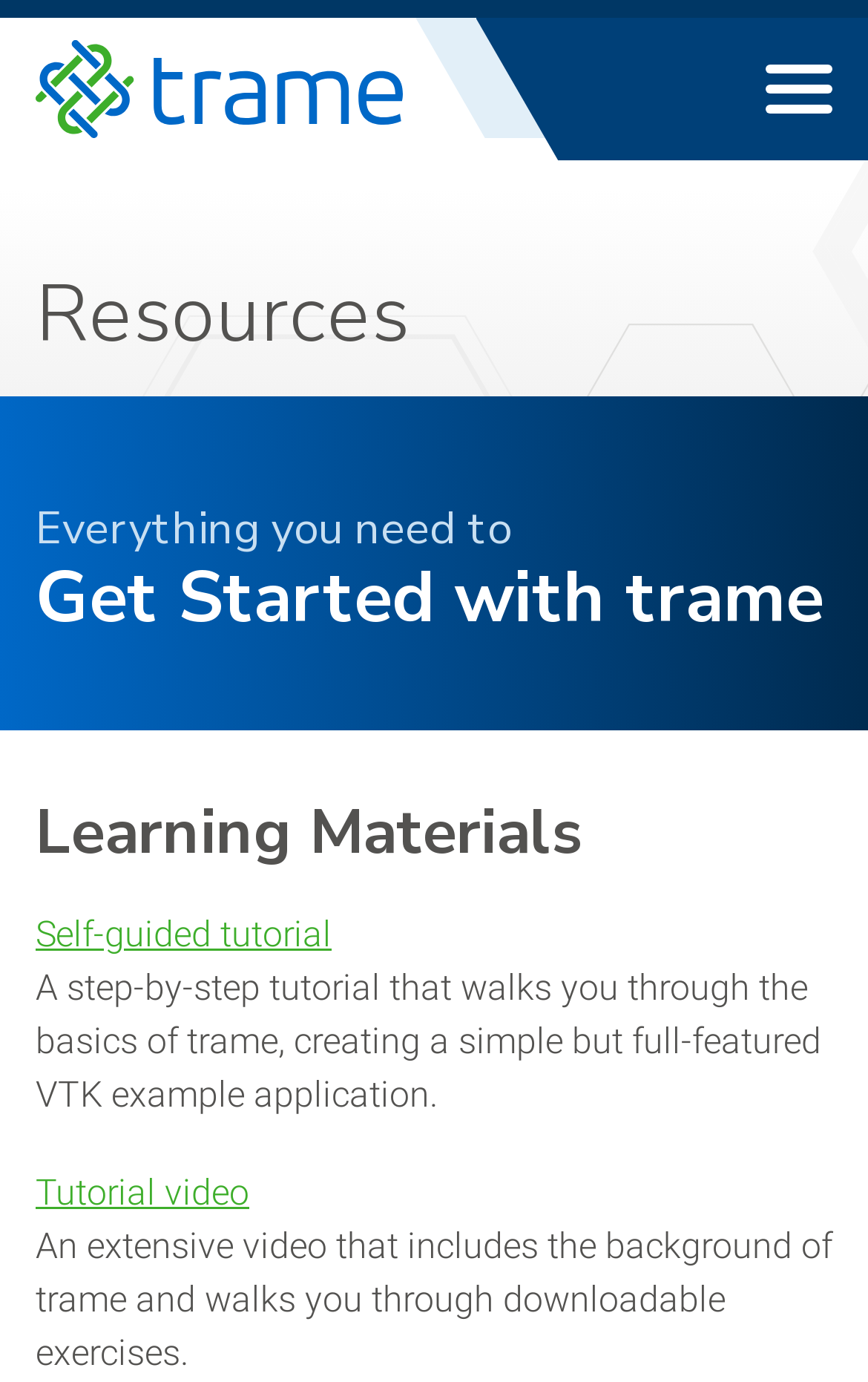Provide a comprehensive caption for the webpage.

The webpage is dedicated to providing resources for getting started with trame. At the top left, there is a trame logo, which is an image linked to the trame website. On the top right, there is an empty link with no text. 

Below the logo, there is a heading that reads "Resources" in a large font. Underneath, there is a subtitle that spans across the page, stating "Everything you need to Get Started with trame". 

Further down, there is another heading titled "Learning Materials". This section contains two links: "Self-guided tutorial" and "Tutorial video". The "Self-guided tutorial" link is accompanied by a brief description of the tutorial, which is a step-by-step guide to creating a simple VTK example application. The "Tutorial video" link is accompanied by a description of the video, which includes background information on trame and downloadable exercises.